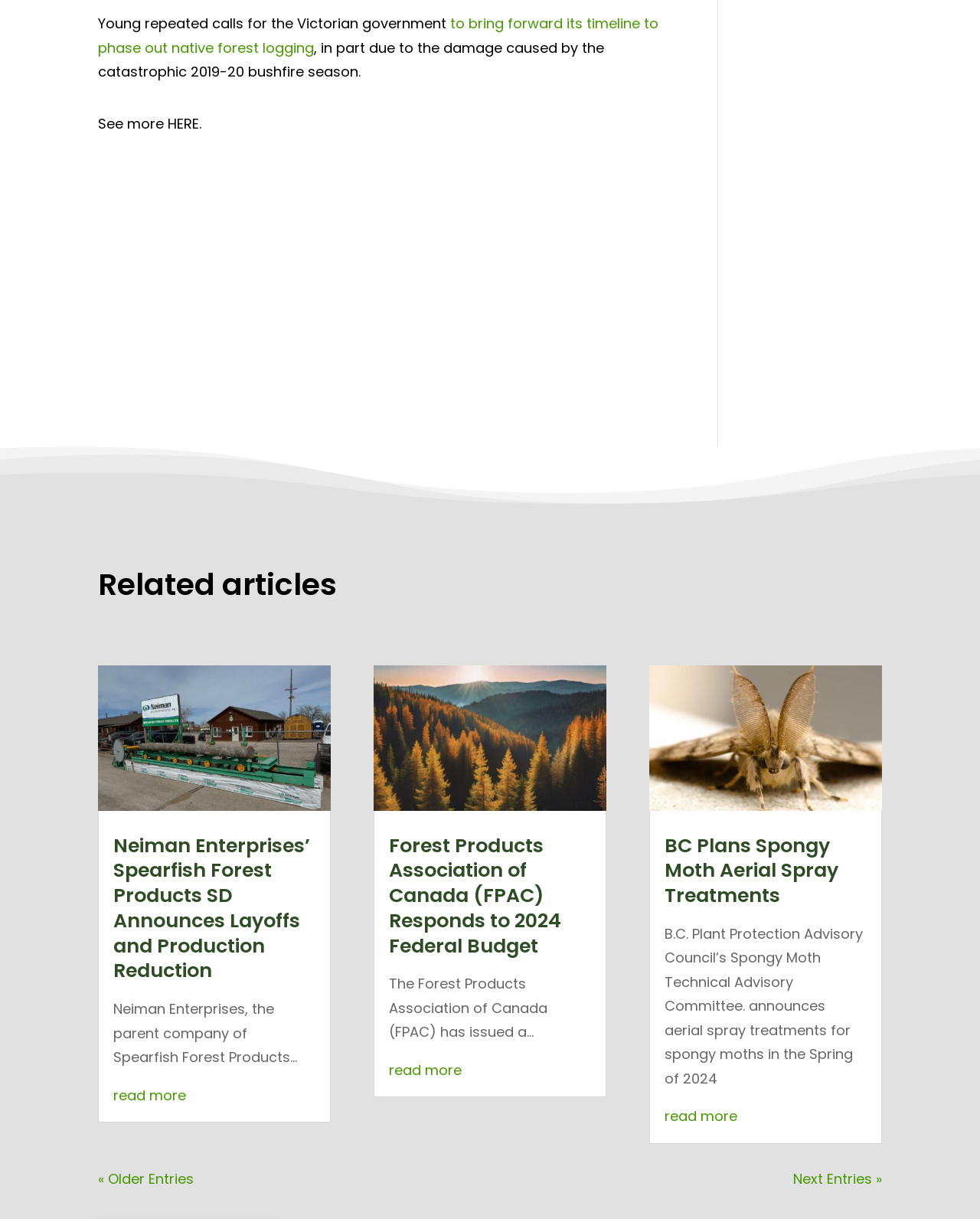Using the details in the image, give a detailed response to the question below:
What is the purpose of the 'read more' links?

The 'read more' links are provided at the end of each related article, allowing users to access the full content of the article by clicking on the link.